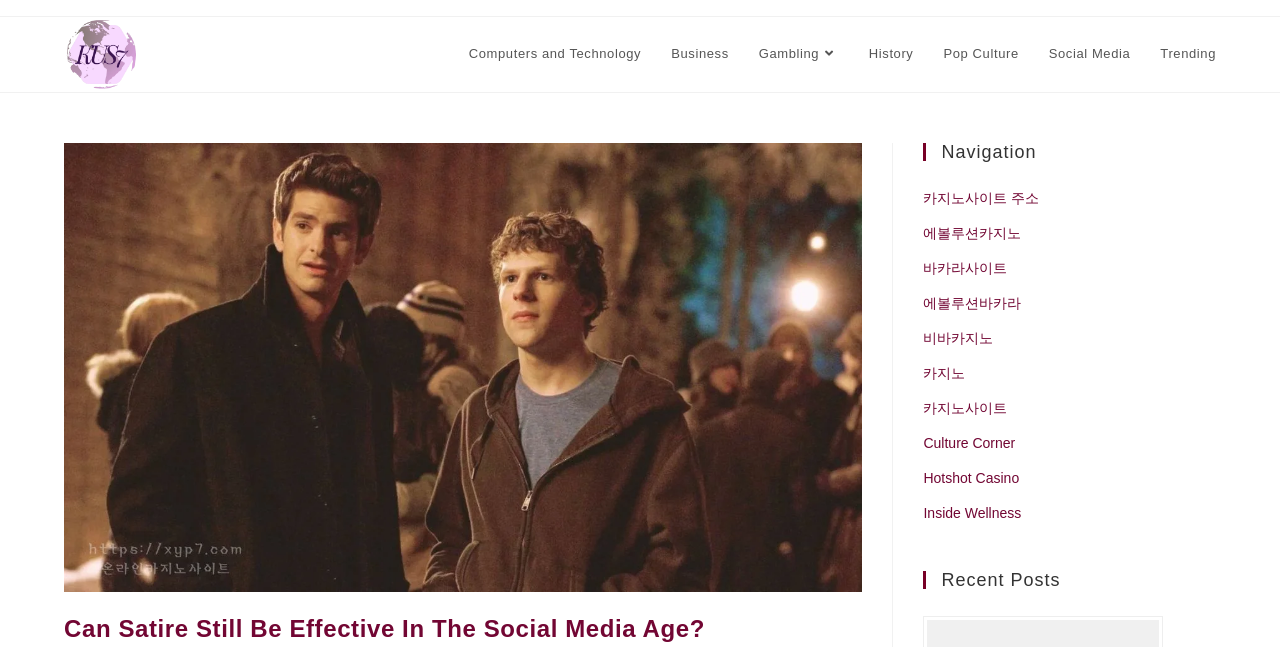Can you identify the bounding box coordinates of the clickable region needed to carry out this instruction: 'Go to the Trending page'? The coordinates should be four float numbers within the range of 0 to 1, stated as [left, top, right, bottom].

[0.895, 0.026, 0.962, 0.141]